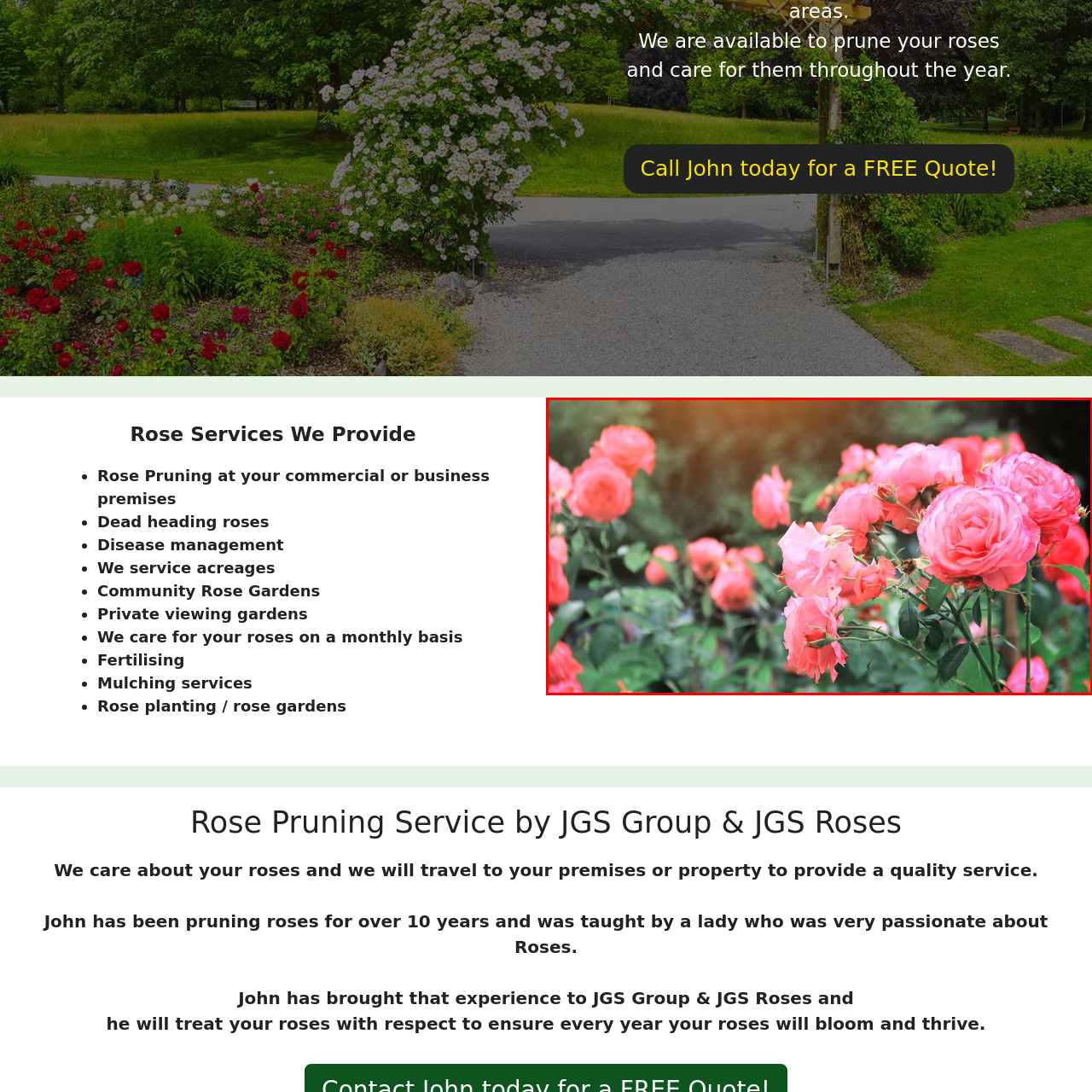What is the atmosphere evoked by the garden scene?
Observe the image within the red bounding box and respond to the question with a detailed answer, relying on the image for information.

The caption states that the picturesque scene embodies a sense of tranquility and appreciation for nature's artistry, which is perfectly aligned with the essence of a rose service dedicated to nurturing and maintaining such exquisite gardens.